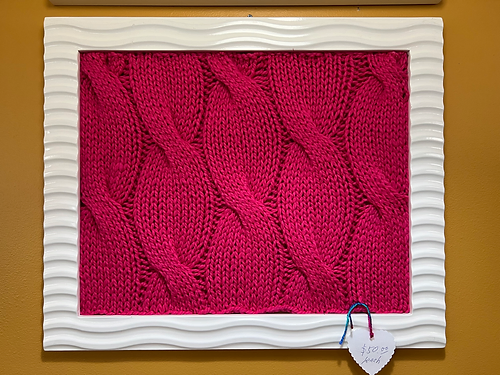Please give a concise answer to this question using a single word or phrase: 
What is the color of the wall?

Earthy-toned